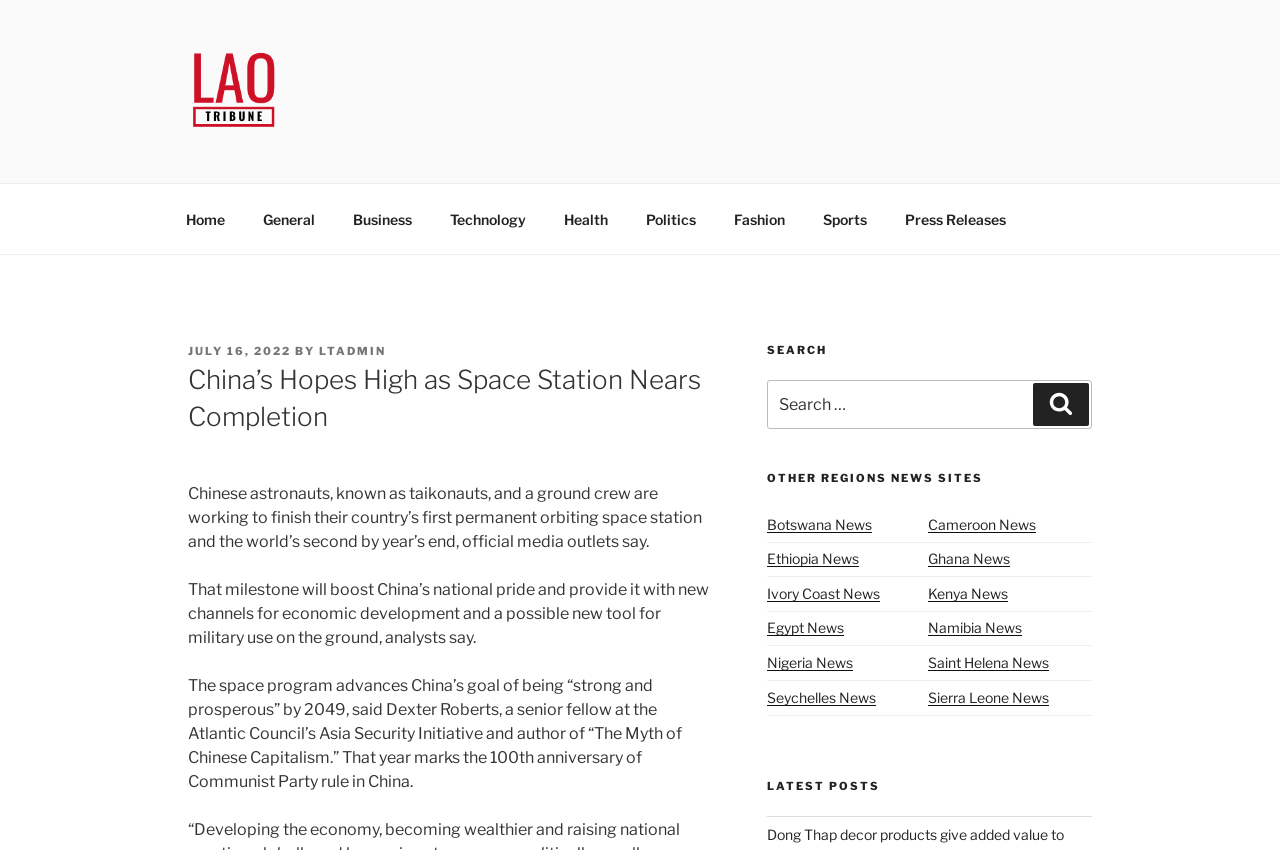What is the name of the astronauts in China?
Offer a detailed and exhaustive answer to the question.

The article mentions that Chinese astronauts are known as taikonauts, and they are working to finish their country's first permanent orbiting space station.